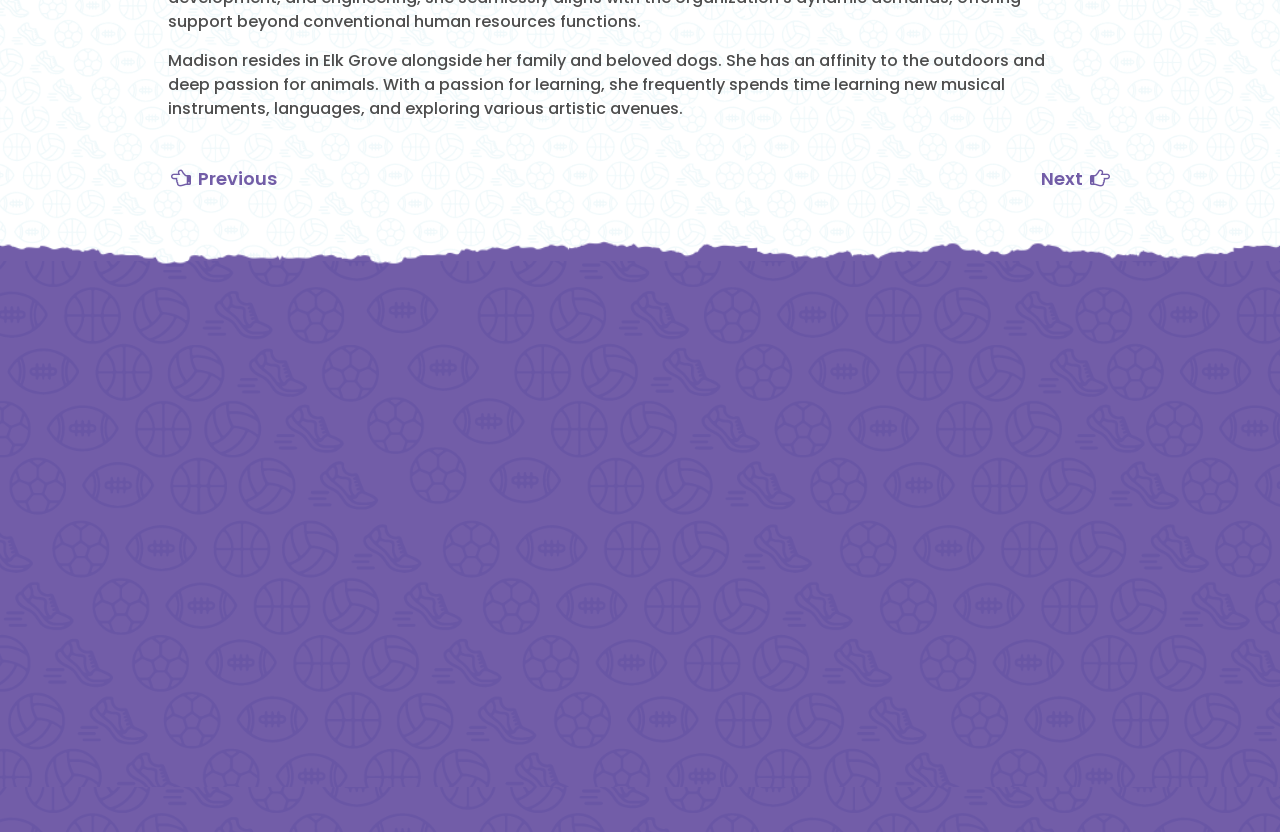What is the purpose of the 'Quick Links' section?
Provide a comprehensive and detailed answer to the question.

The 'Quick Links' section provides easy navigation to various pages on the website, such as Home, Programs, About, Team, and others, which suggests that the organization wants to facilitate quick access to important information for its users.